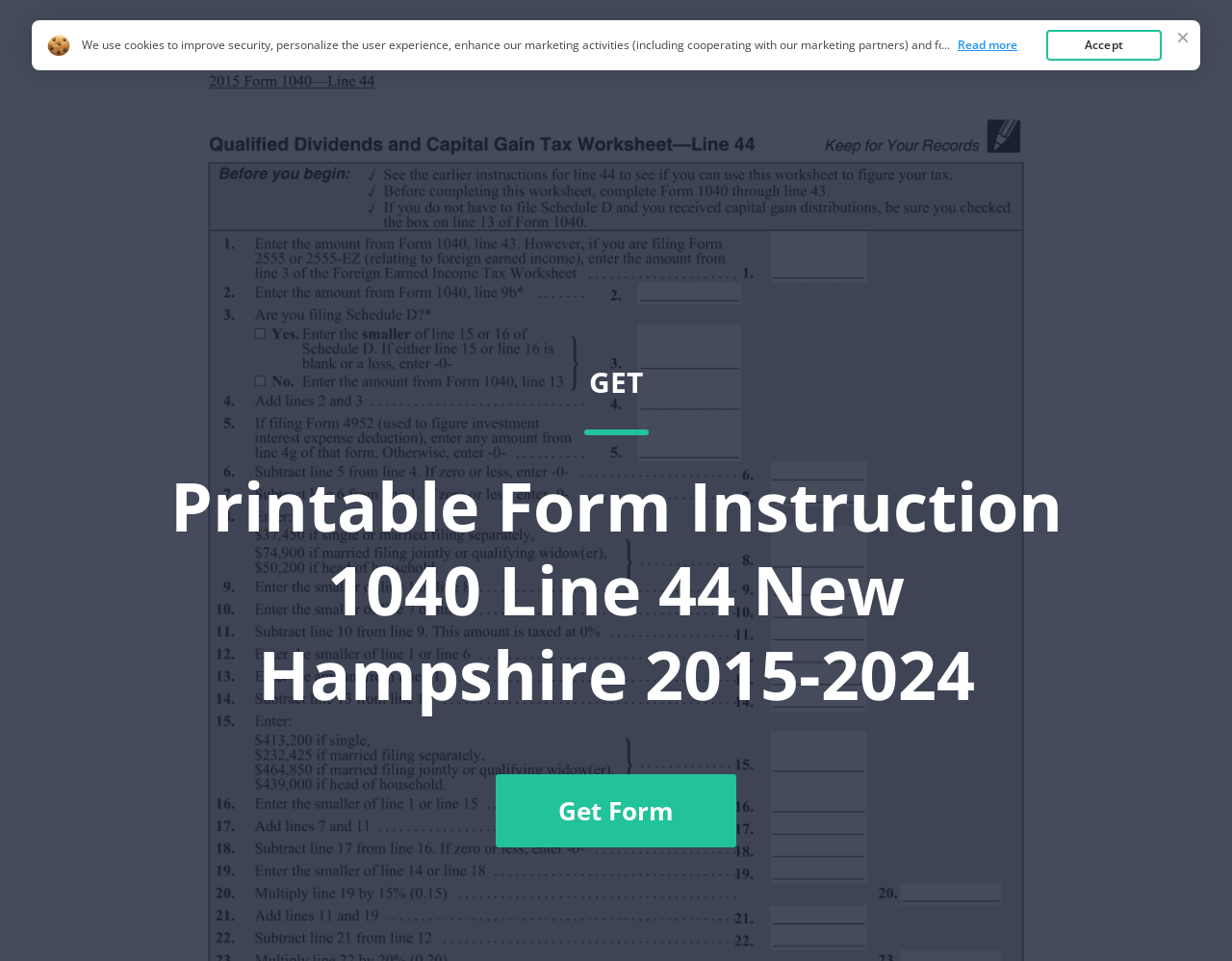Locate the bounding box of the UI element described in the following text: "Top Forms".

[0.819, 0.052, 0.883, 0.074]